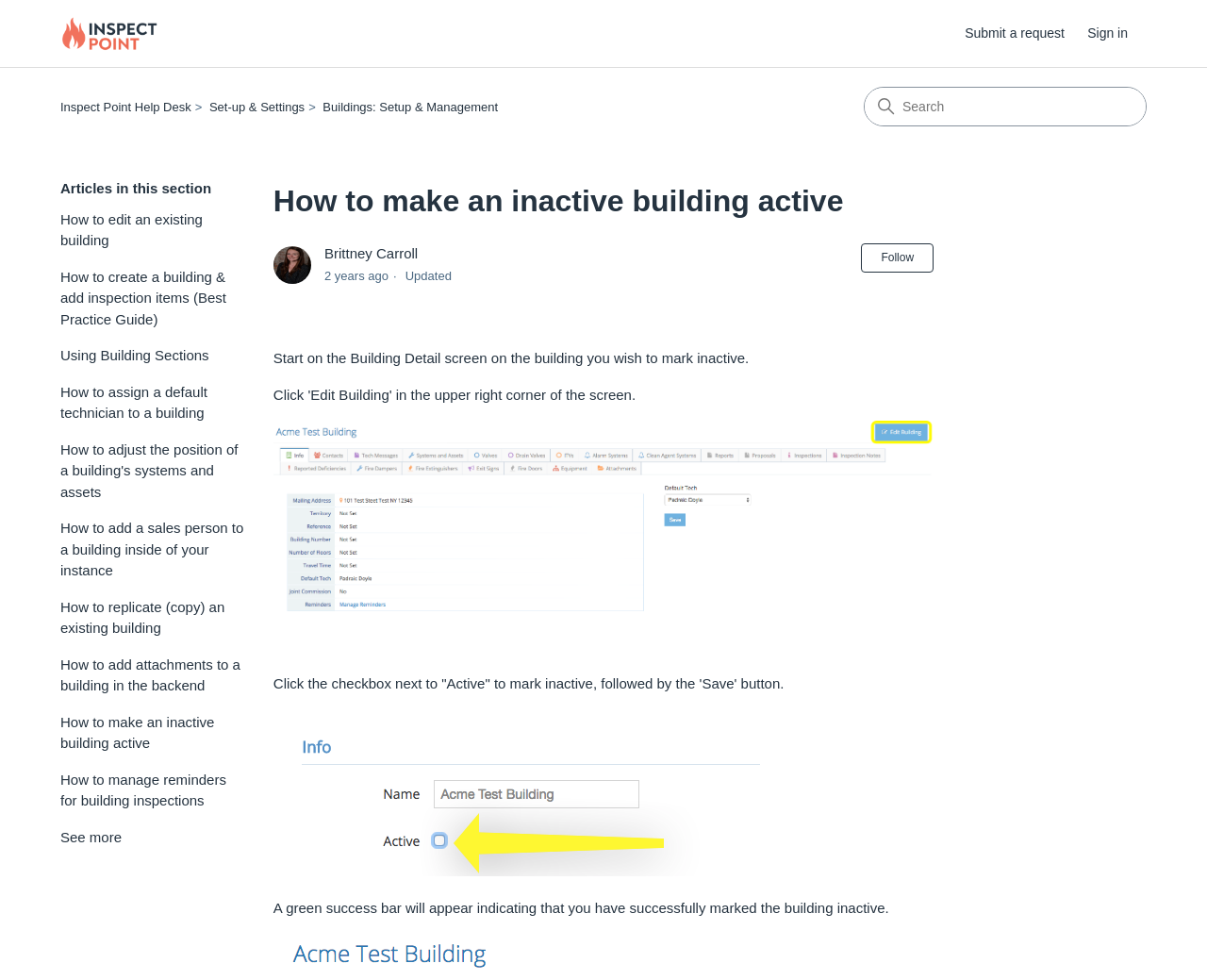Reply to the question with a single word or phrase:
Where is the 'Sign in' button located?

Upper right corner